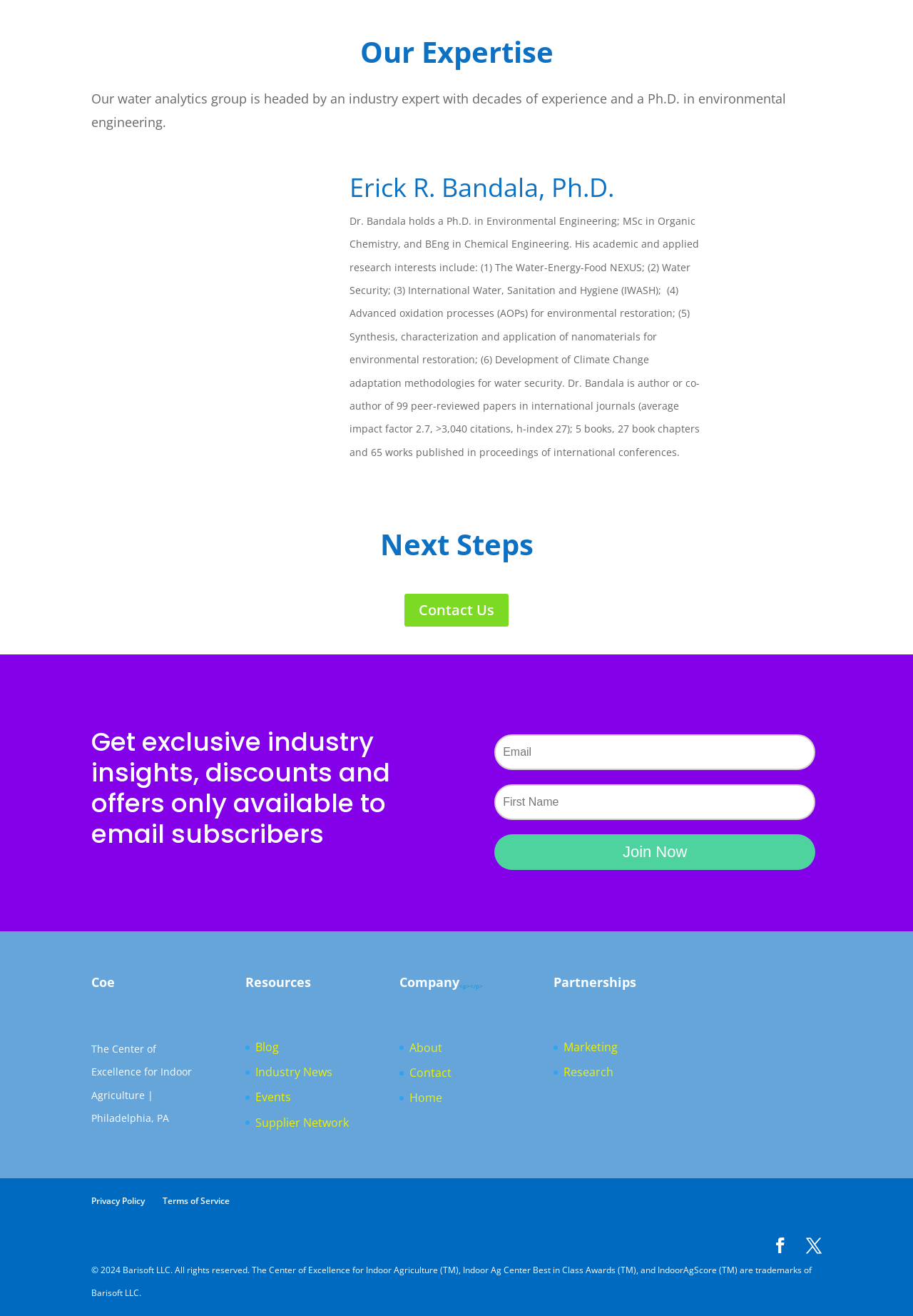Given the description "About", determine the bounding box of the corresponding UI element.

[0.449, 0.79, 0.484, 0.802]